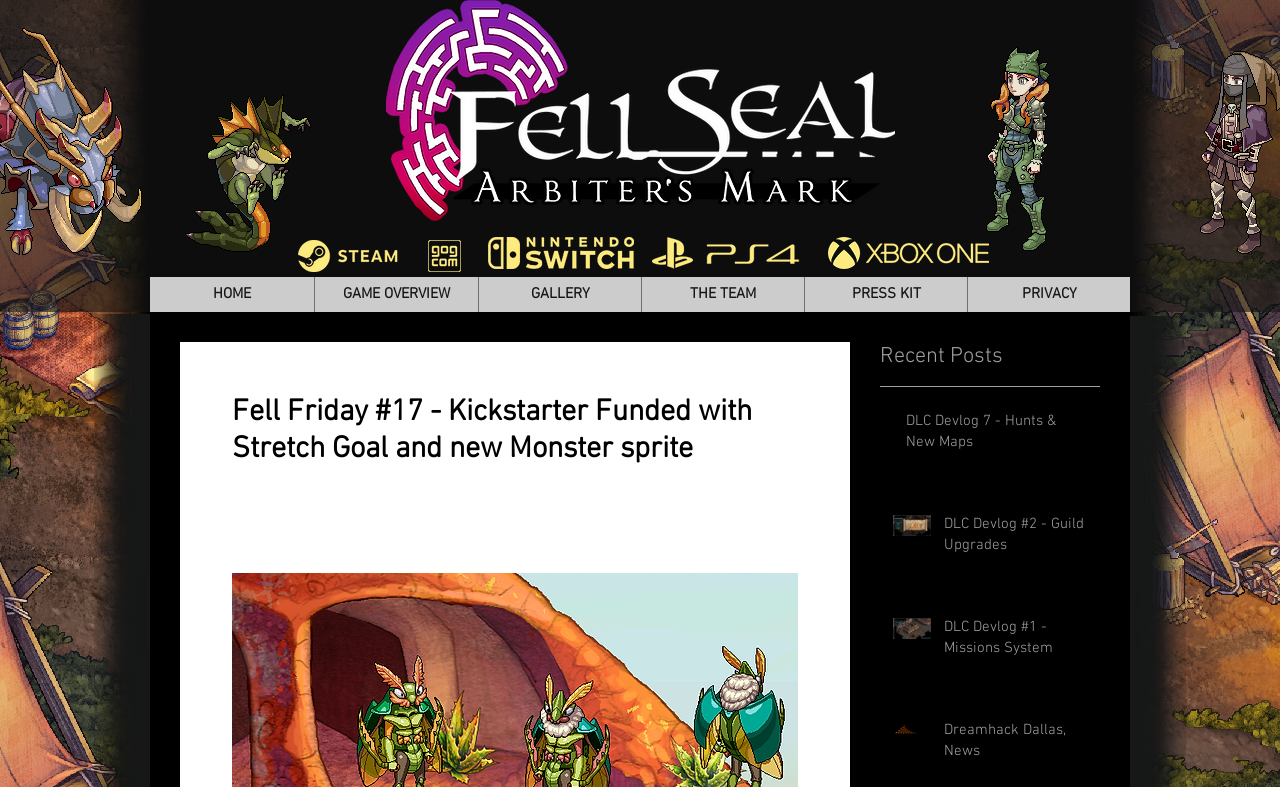Please give the bounding box coordinates of the area that should be clicked to fulfill the following instruction: "Click the HOME link". The coordinates should be in the format of four float numbers from 0 to 1, i.e., [left, top, right, bottom].

[0.117, 0.352, 0.245, 0.396]